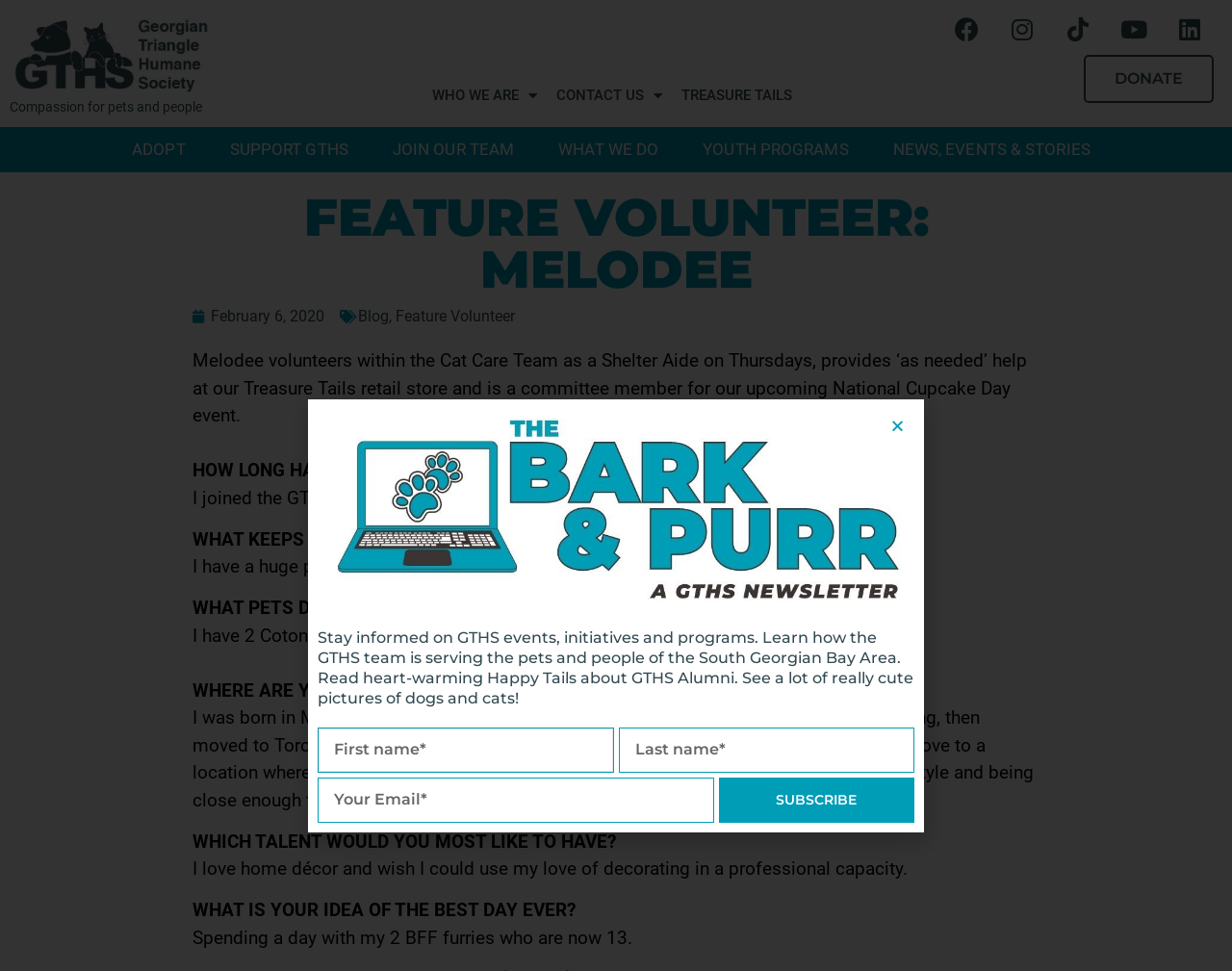Refer to the image and provide an in-depth answer to the question: 
What is the purpose of the textbox at the bottom of the webpage?

The purpose of the textbox at the bottom of the webpage is to allow users to subscribe to GTHS events and initiatives, as indicated by the text 'Stay informed on GTHS events, initiatives and programs...' and the presence of a 'SUBSCRIBE' button.